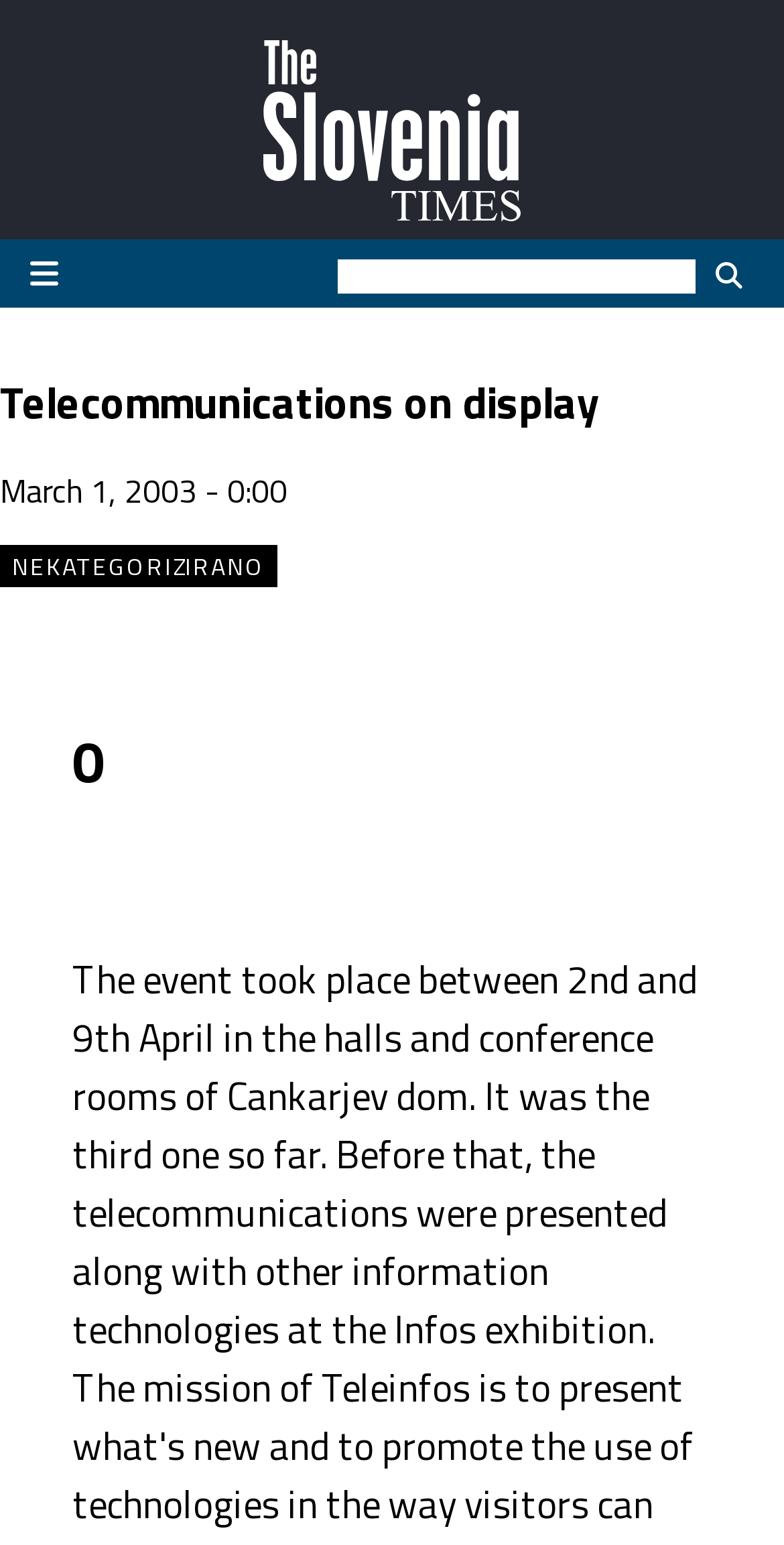Using the format (top-left x, top-left y, bottom-right x, bottom-right y), provide the bounding box coordinates for the described UI element. All values should be floating point numbers between 0 and 1: 

[0.897, 0.168, 0.962, 0.189]